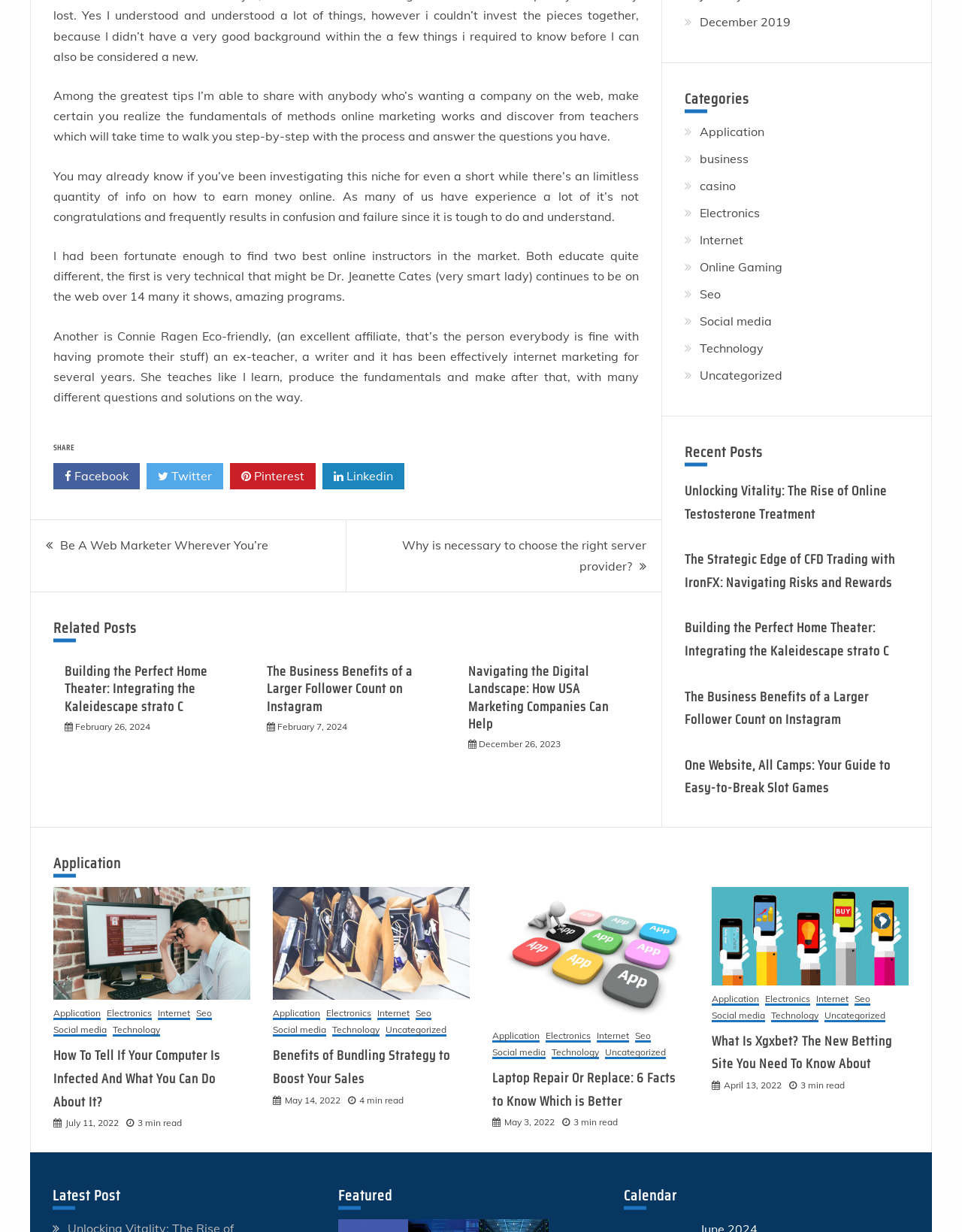What is the format of the 'Recent Posts' section?
Could you answer the question in a detailed manner, providing as much information as possible?

The 'Recent Posts' section is a list of links to recent posts, each accompanied by a date, which suggests that the section is used to display a chronological list of recent articles or blog posts.